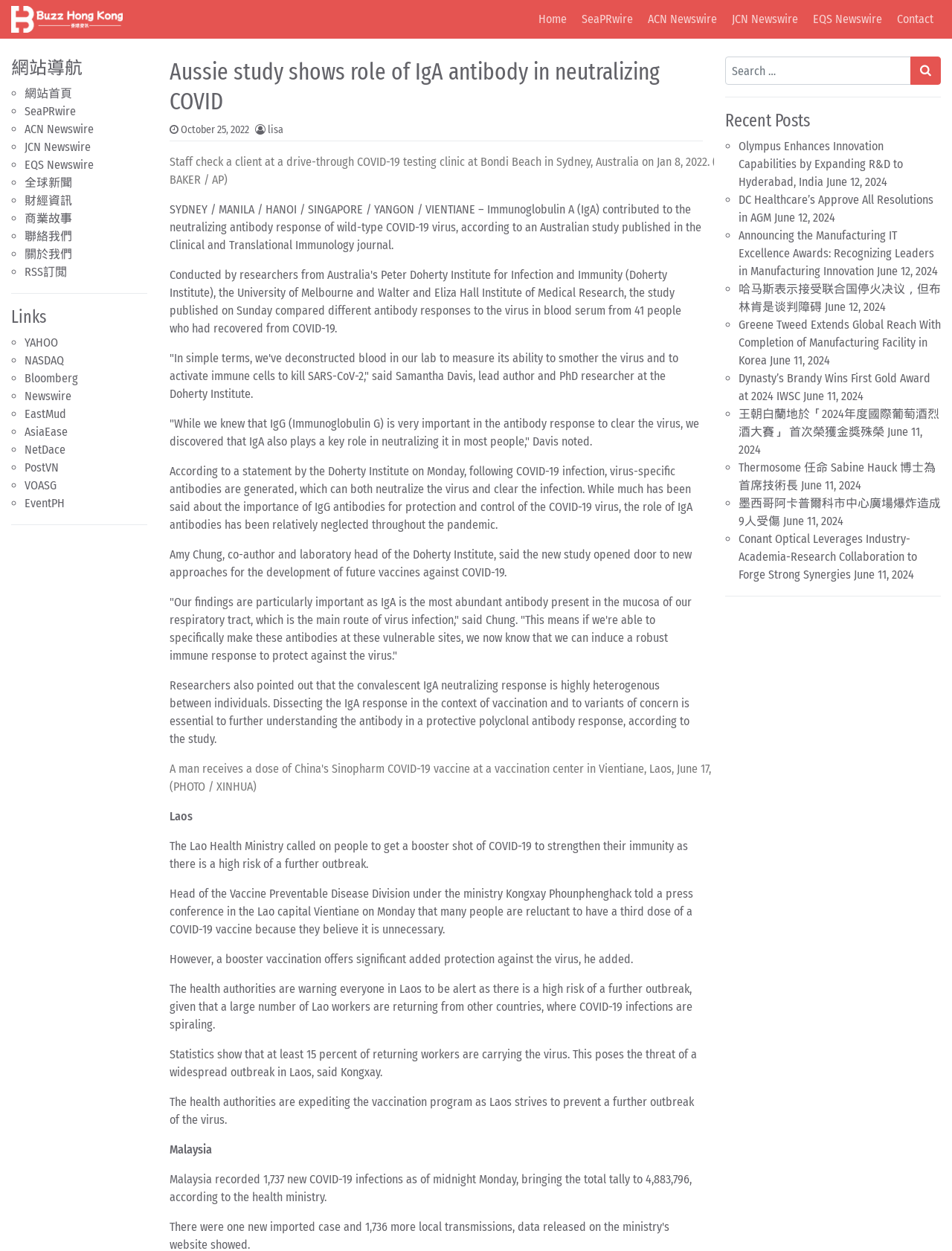How many new COVID-19 infections were recorded in Malaysia as of midnight Monday?
Answer the question with a single word or phrase, referring to the image.

1,737